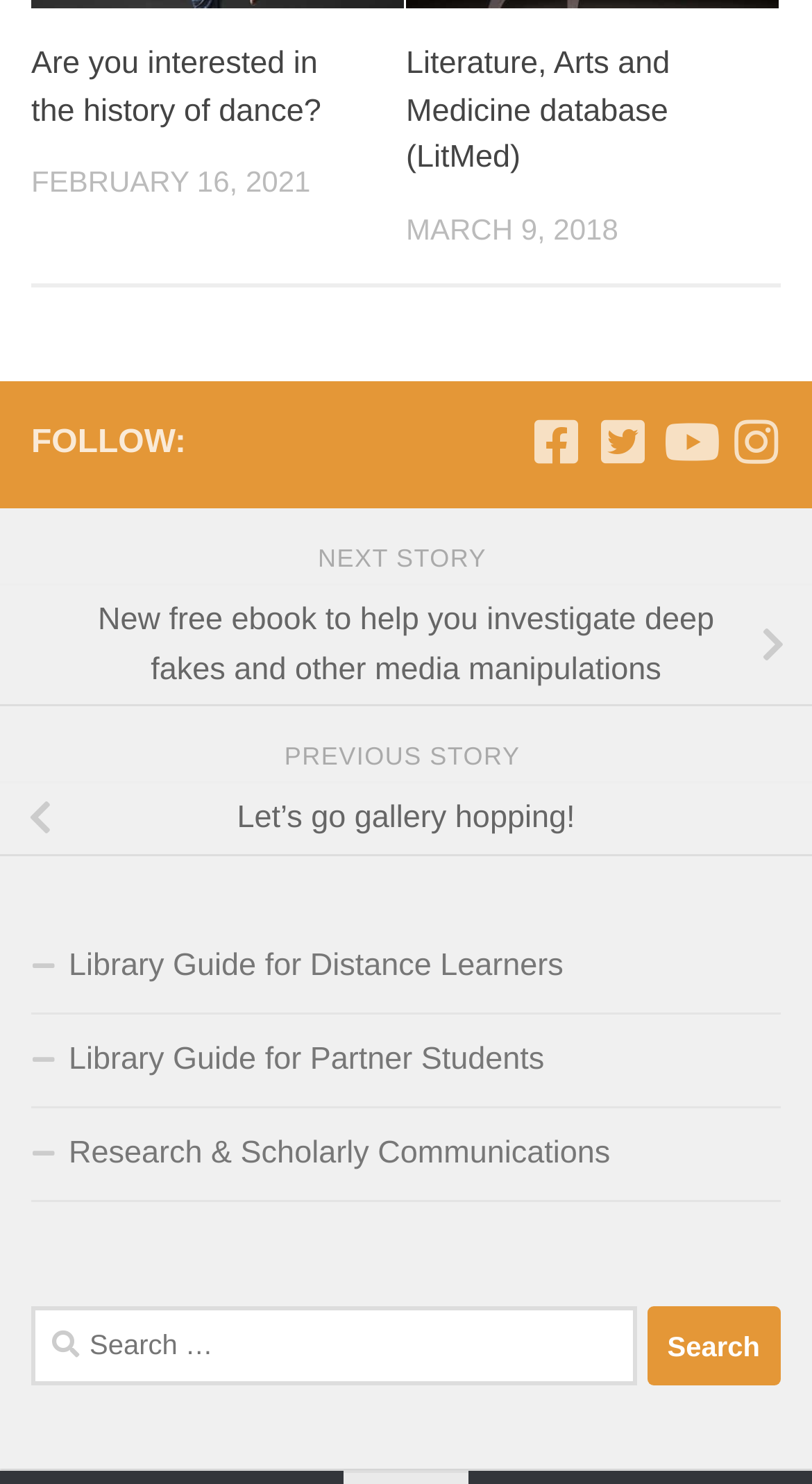How many navigation links are there?
Analyze the image and provide a thorough answer to the question.

I counted the number of navigation links by looking at the links 'NEXT STORY', 'PREVIOUS STORY', 'New free ebook to help you investigate deep fakes and other media manipulations', 'Let’s go gallery hopping!', and the three links with icons at the bottom of the webpage.